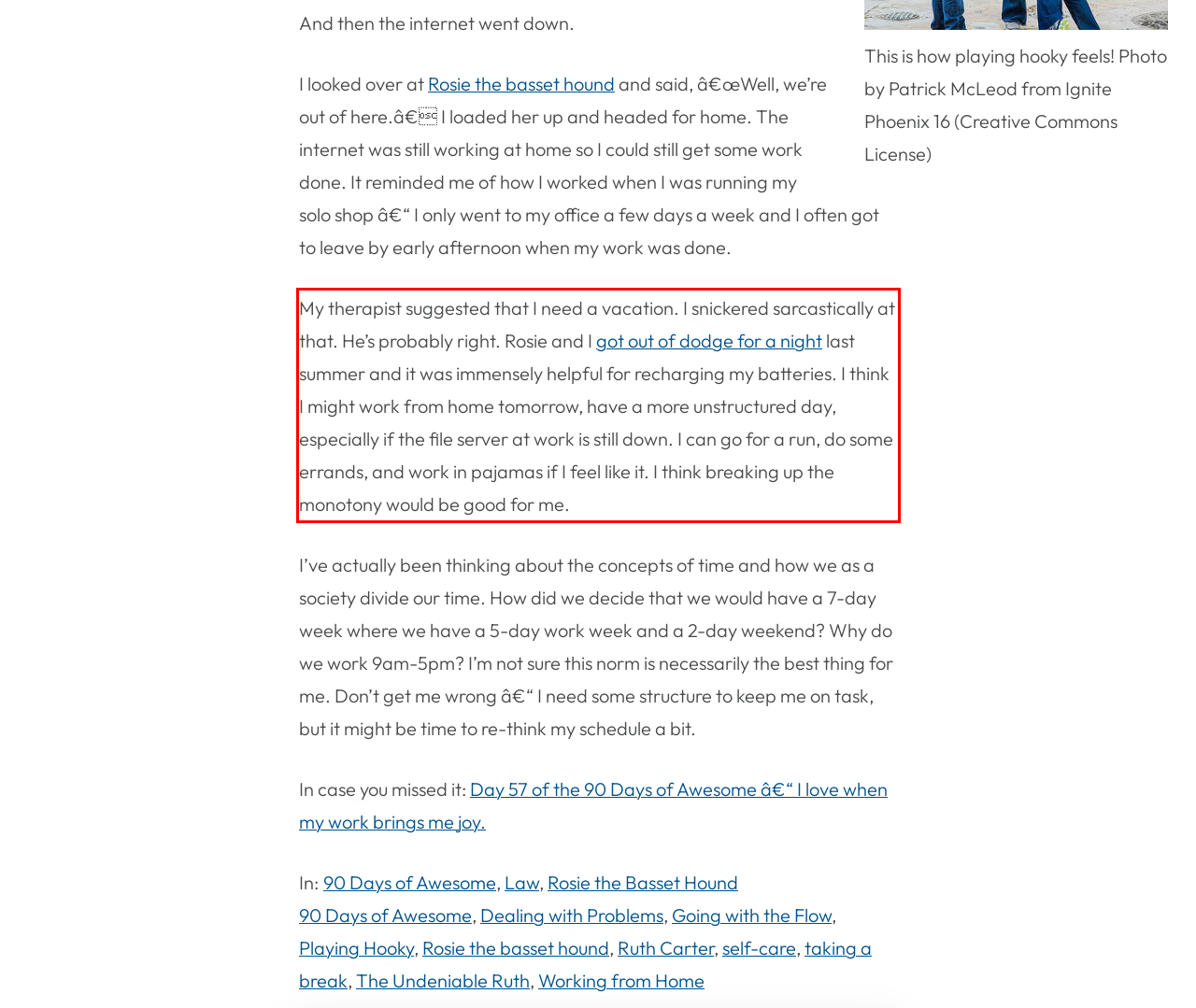Within the screenshot of the webpage, locate the red bounding box and use OCR to identify and provide the text content inside it.

My therapist suggested that I need a vacation. I snickered sarcastically at that. He’s probably right. Rosie and I got out of dodge for a night last summer and it was immensely helpful for recharging my batteries. I think I might work from home tomorrow, have a more unstructured day, especially if the file server at work is still down. I can go for a run, do some errands, and work in pajamas if I feel like it. I think breaking up the monotony would be good for me.